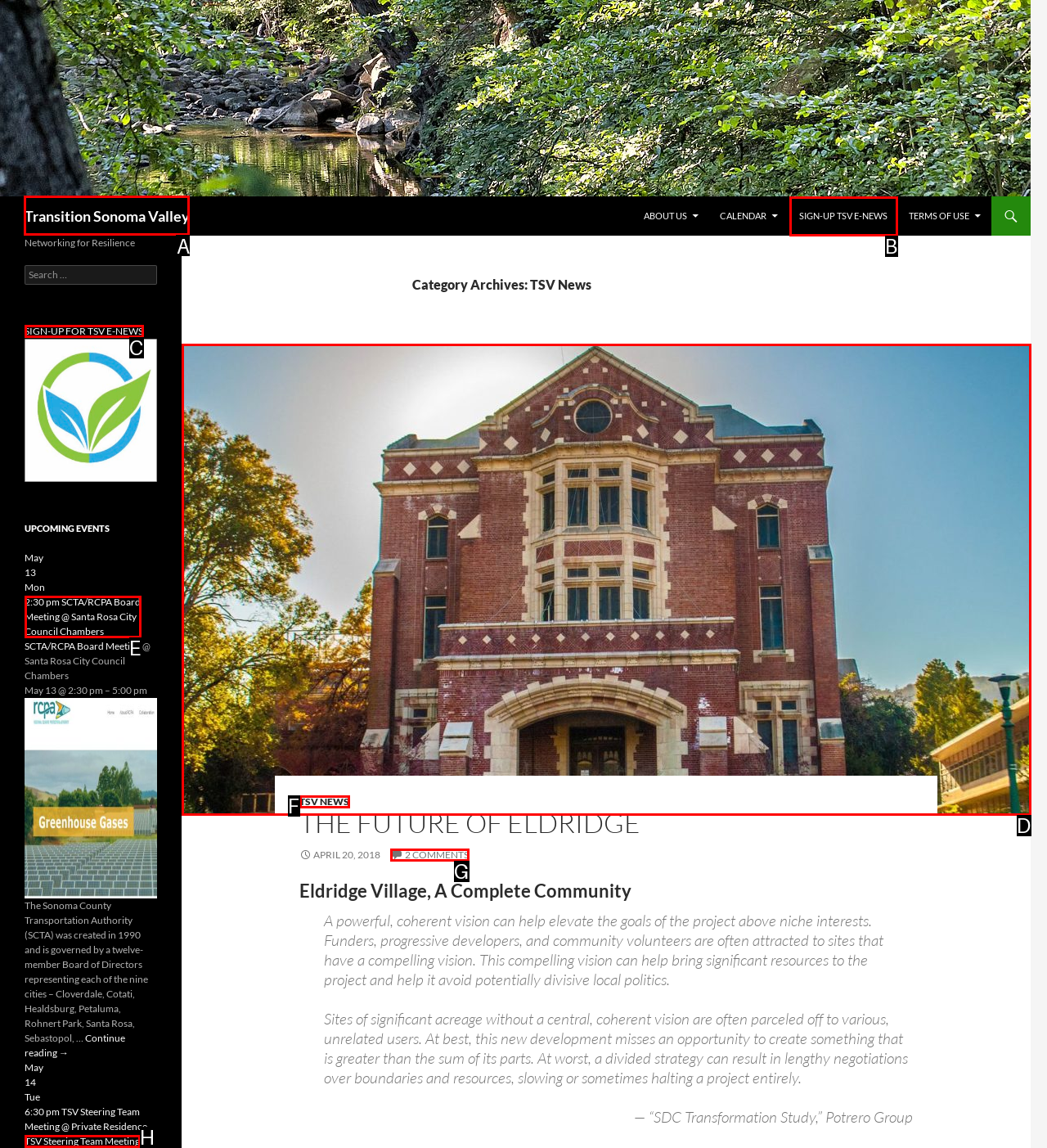Tell me which one HTML element I should click to complete the following task: Learn about Transition Sonoma Valley Answer with the option's letter from the given choices directly.

A